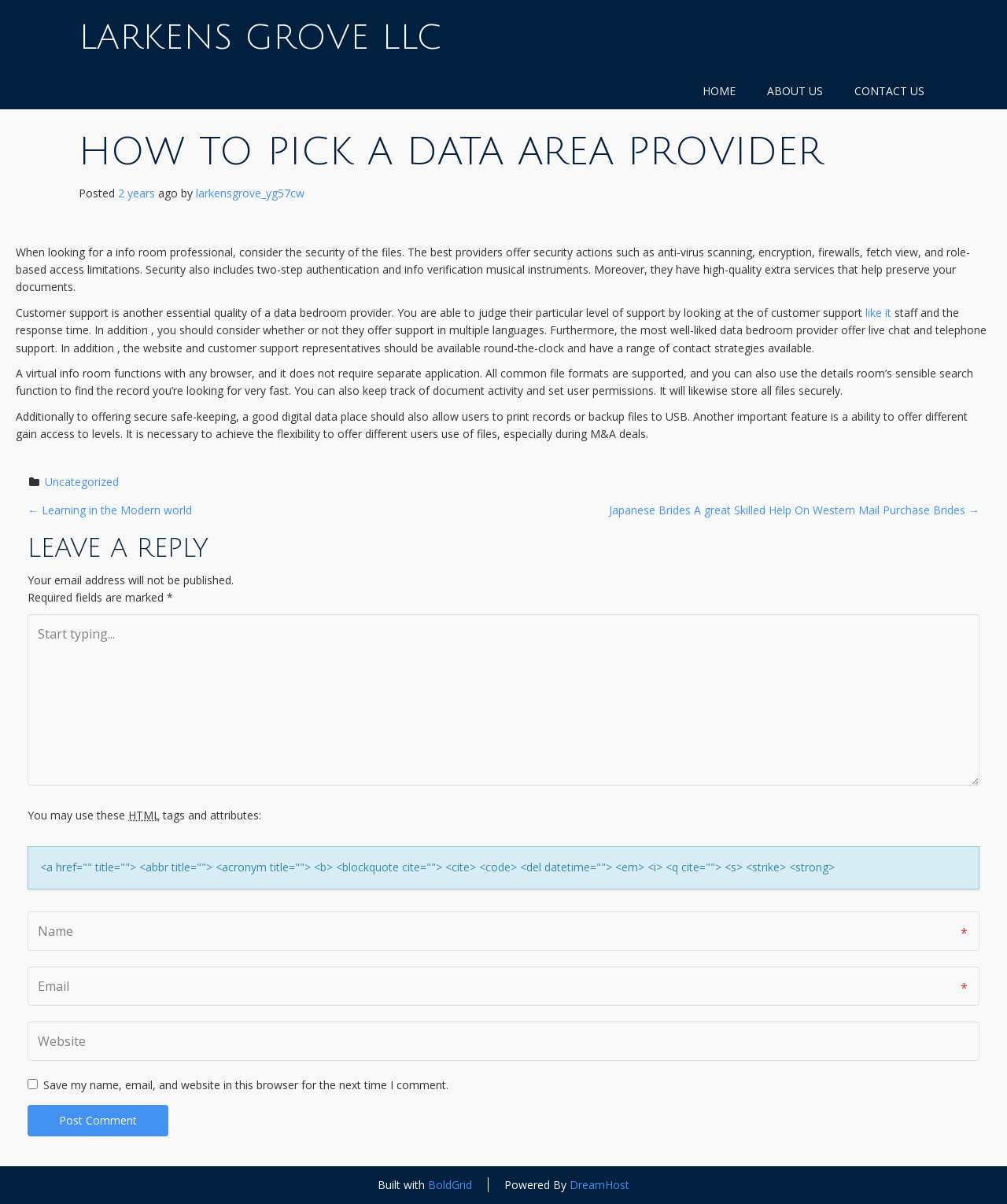Determine the bounding box coordinates for the clickable element to execute this instruction: "Type in the text box". Provide the coordinates as four float numbers between 0 and 1, i.e., [left, top, right, bottom].

[0.027, 0.51, 0.973, 0.653]